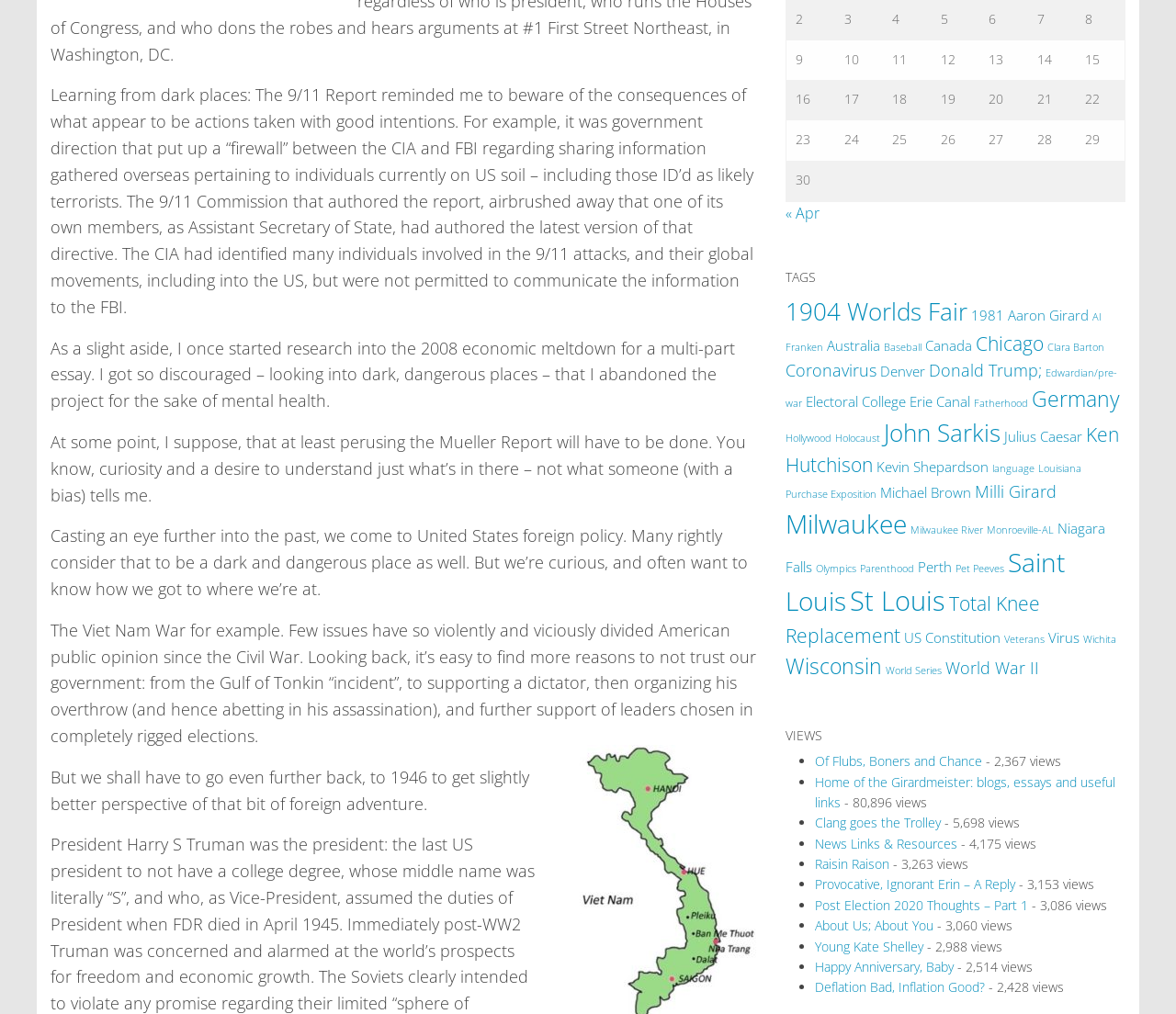Identify the bounding box coordinates for the UI element that matches this description: "Deflation Bad, Inflation Good?".

[0.693, 0.965, 0.838, 0.982]